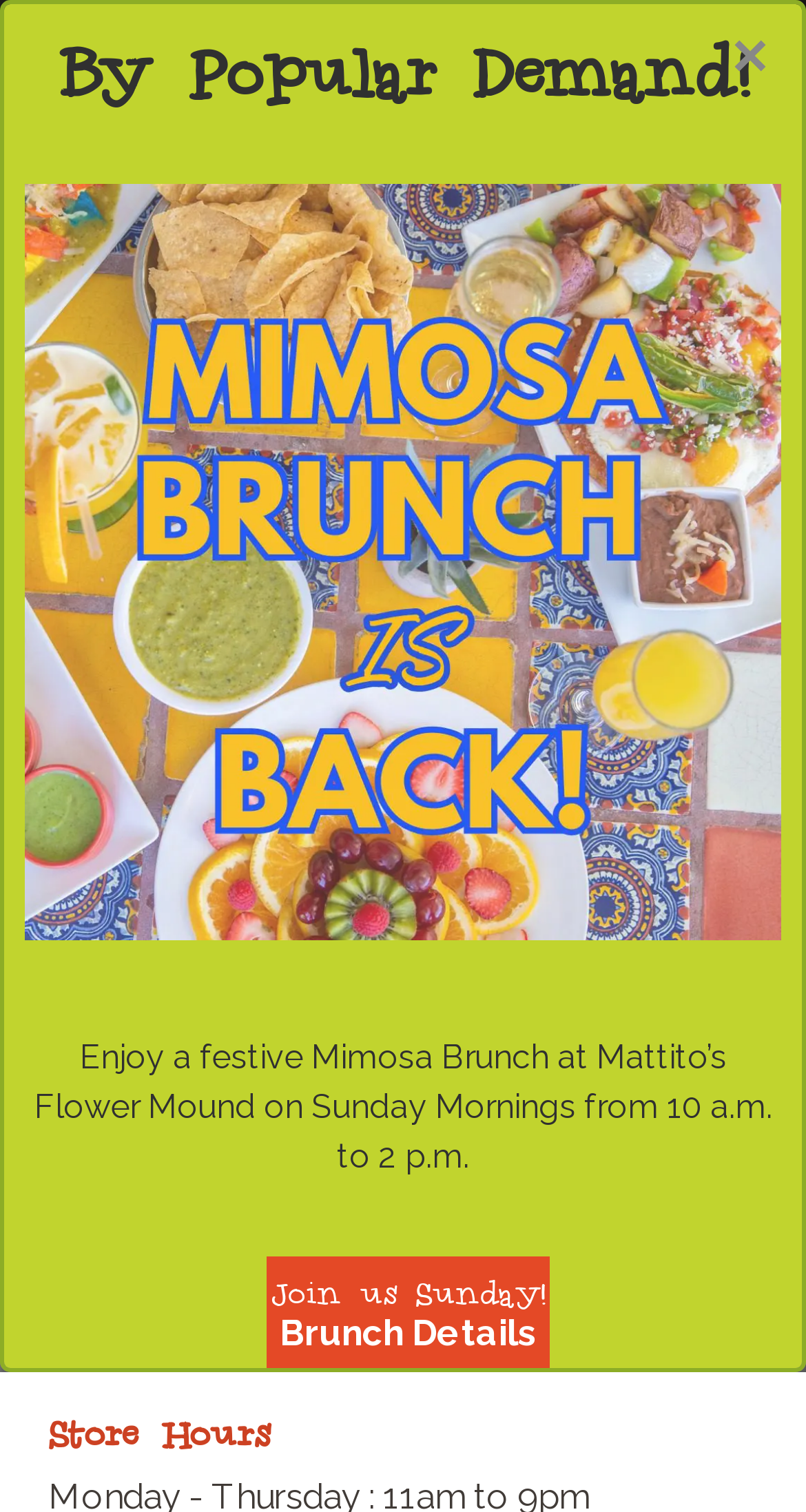Please extract the title of the webpage.

Mattito's
FLOWER MOUND